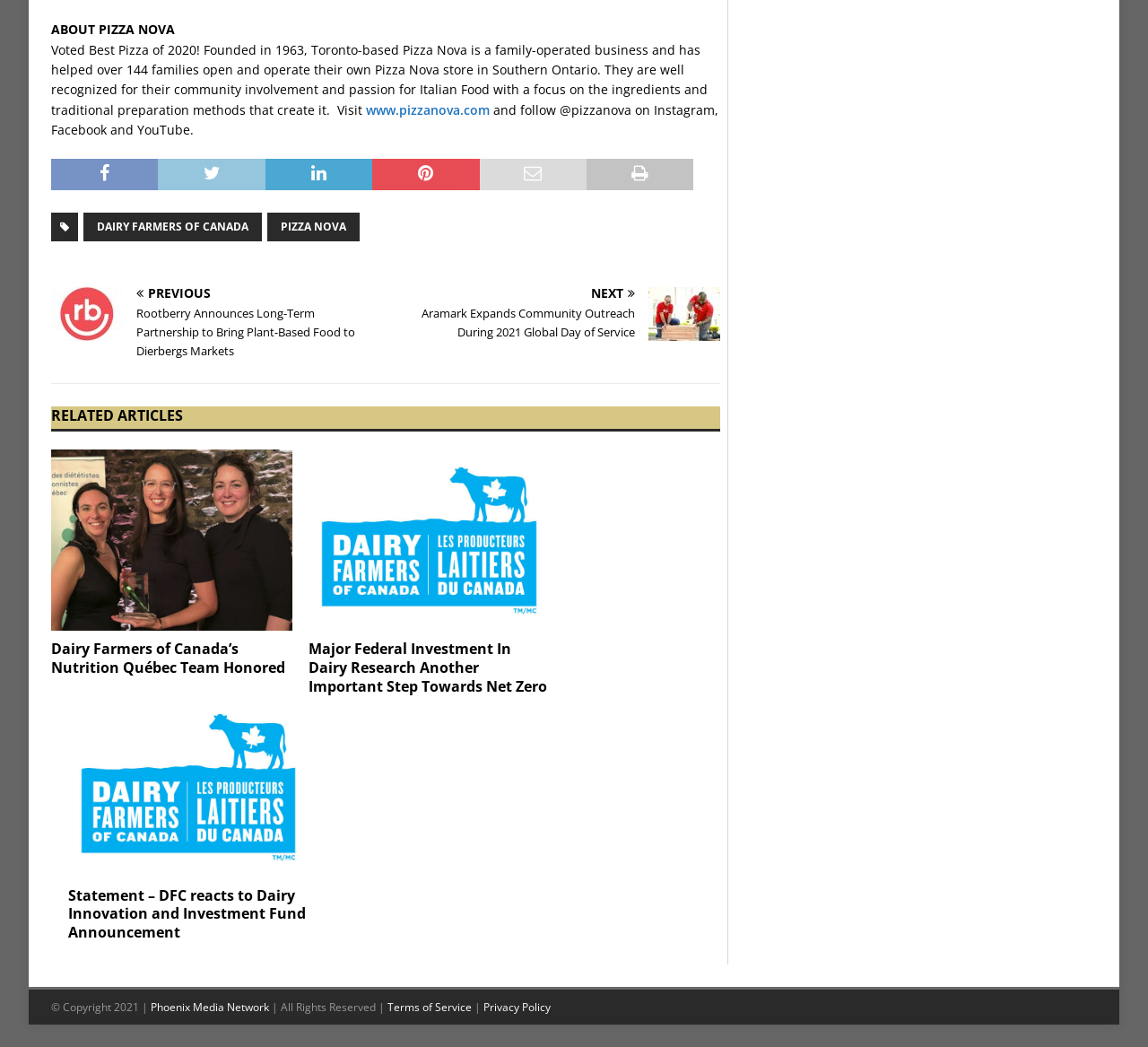Ascertain the bounding box coordinates for the UI element detailed here: "Pizza Nova". The coordinates should be provided as [left, top, right, bottom] with each value being a float between 0 and 1.

[0.233, 0.203, 0.313, 0.231]